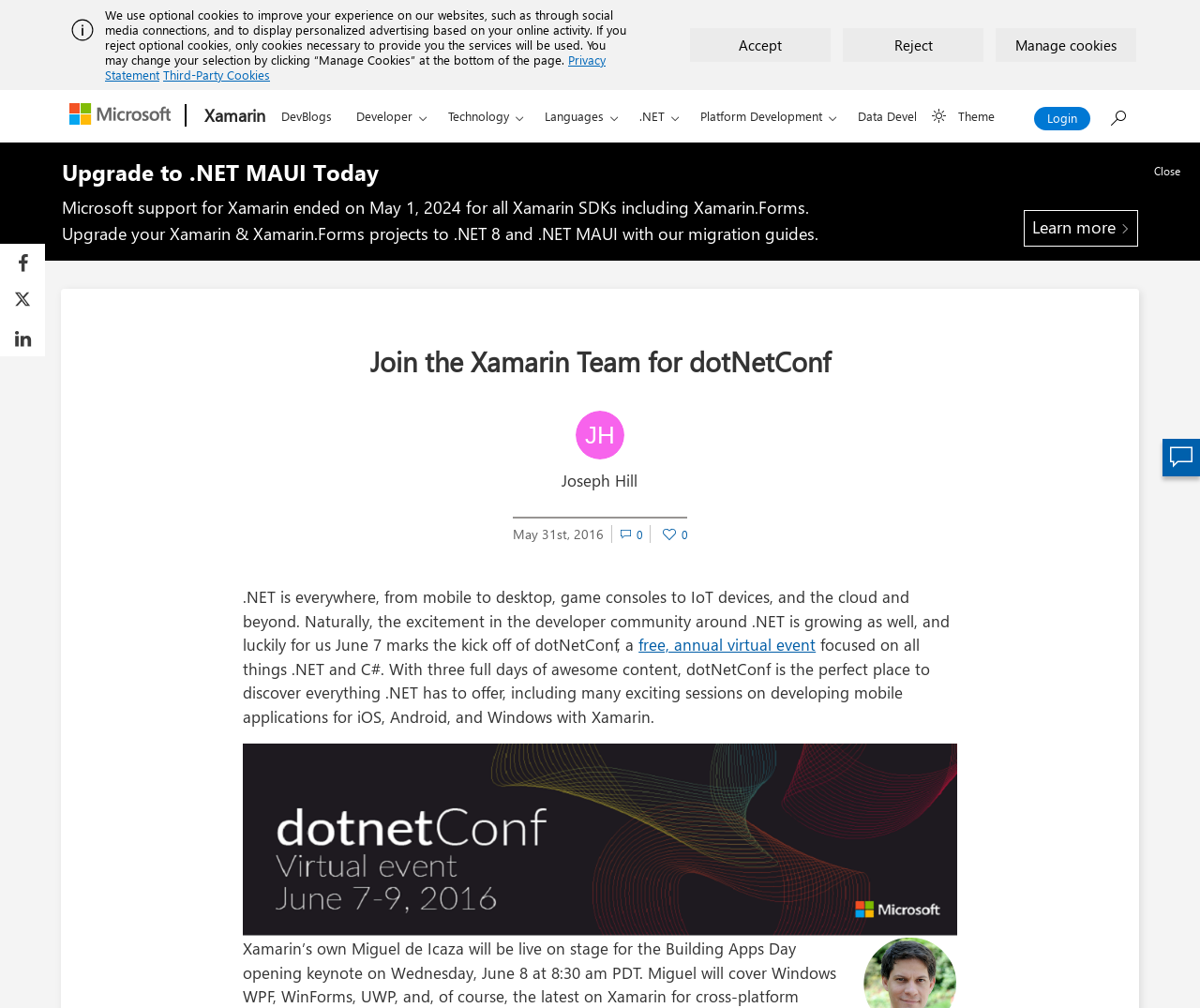Identify the bounding box coordinates of the region that should be clicked to execute the following instruction: "Click the 'Login' button".

[0.862, 0.106, 0.909, 0.129]